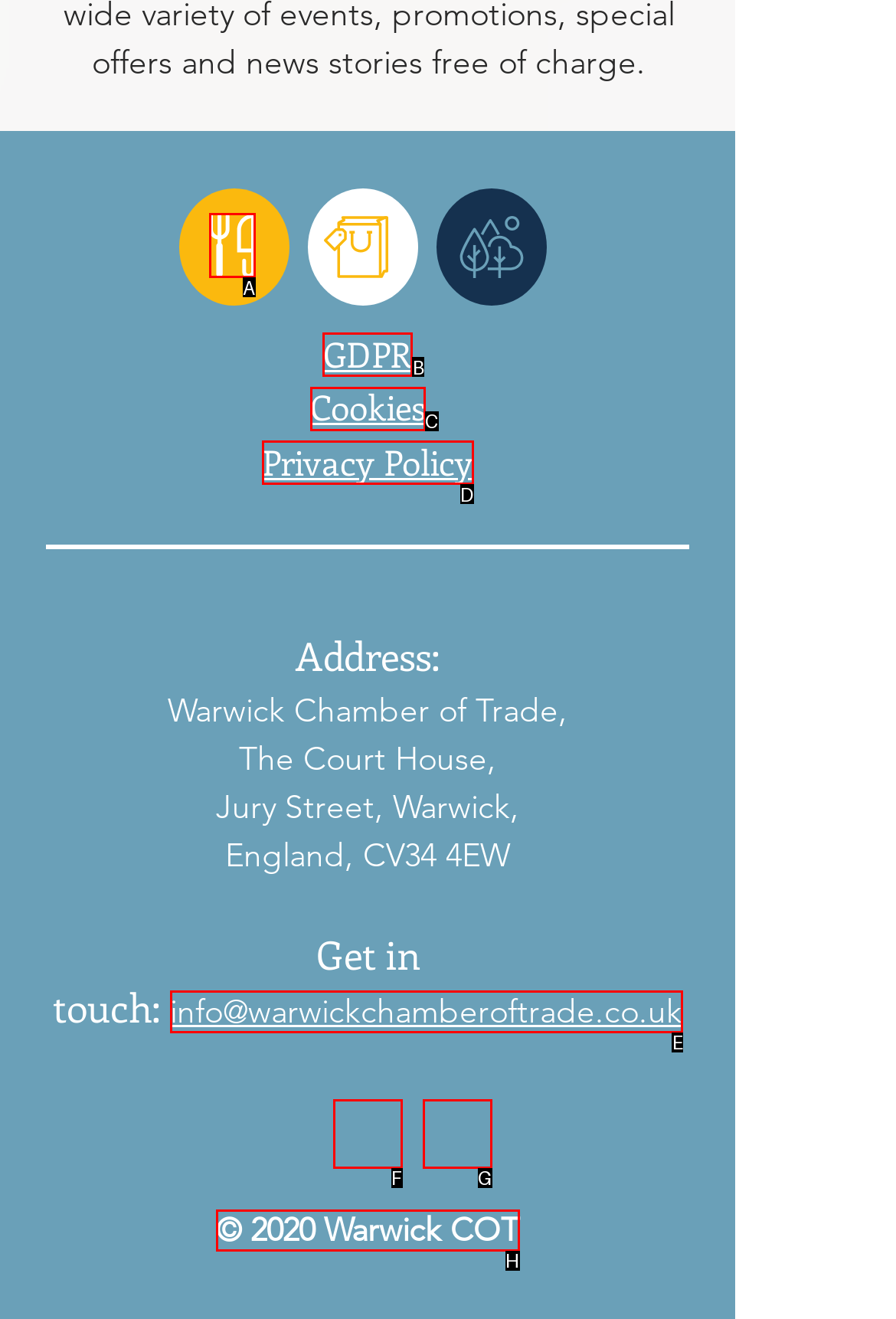Decide which letter you need to select to fulfill the task: Send an email to info@warwickchamberoftrade.co.uk
Answer with the letter that matches the correct option directly.

E